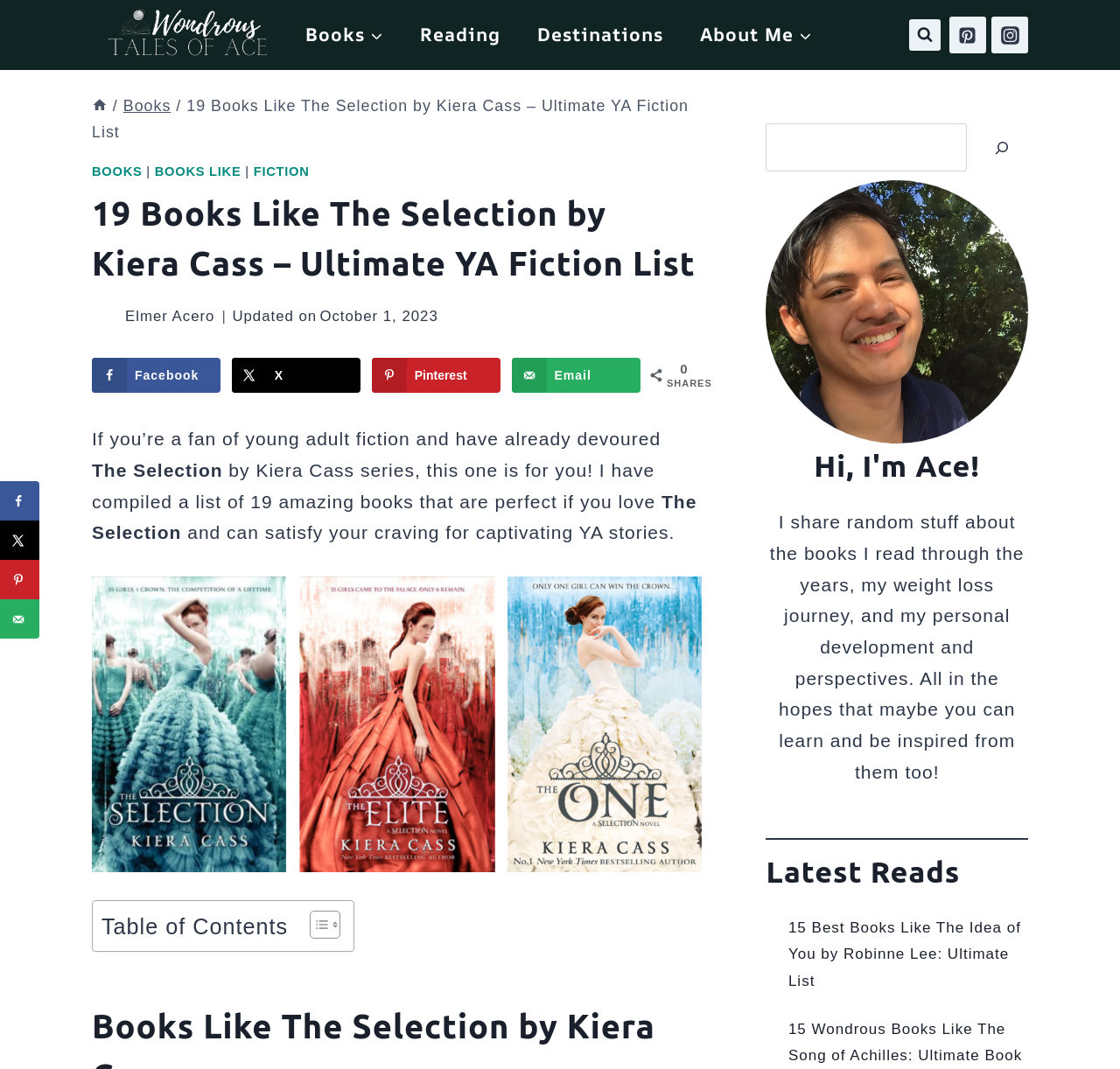Extract the bounding box of the UI element described as: "alt="Wondrous Tales of Ace"".

[0.082, 0.007, 0.248, 0.059]